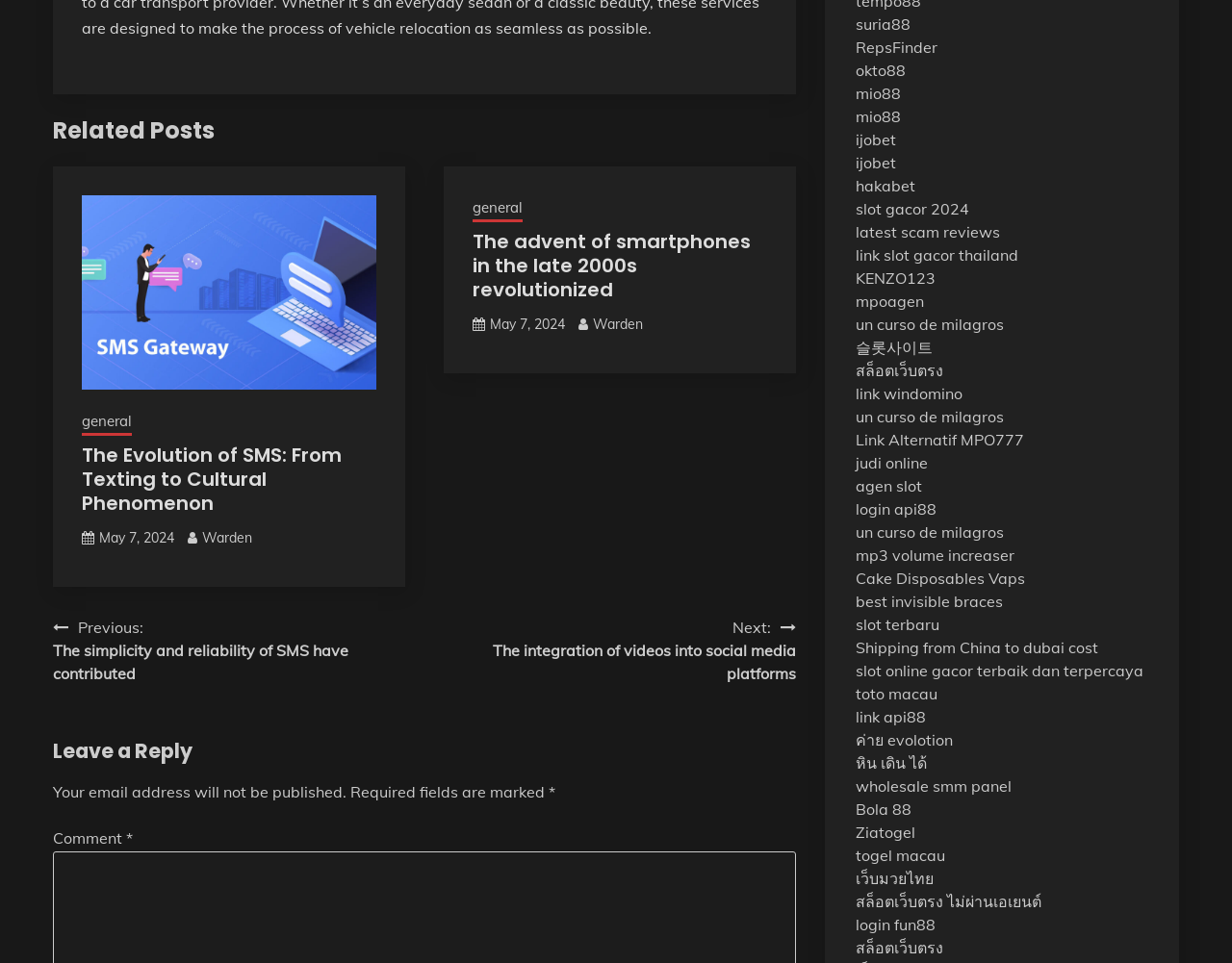Please find the bounding box coordinates of the element that must be clicked to perform the given instruction: "Click on 'Related Posts'". The coordinates should be four float numbers from 0 to 1, i.e., [left, top, right, bottom].

[0.043, 0.117, 0.646, 0.153]